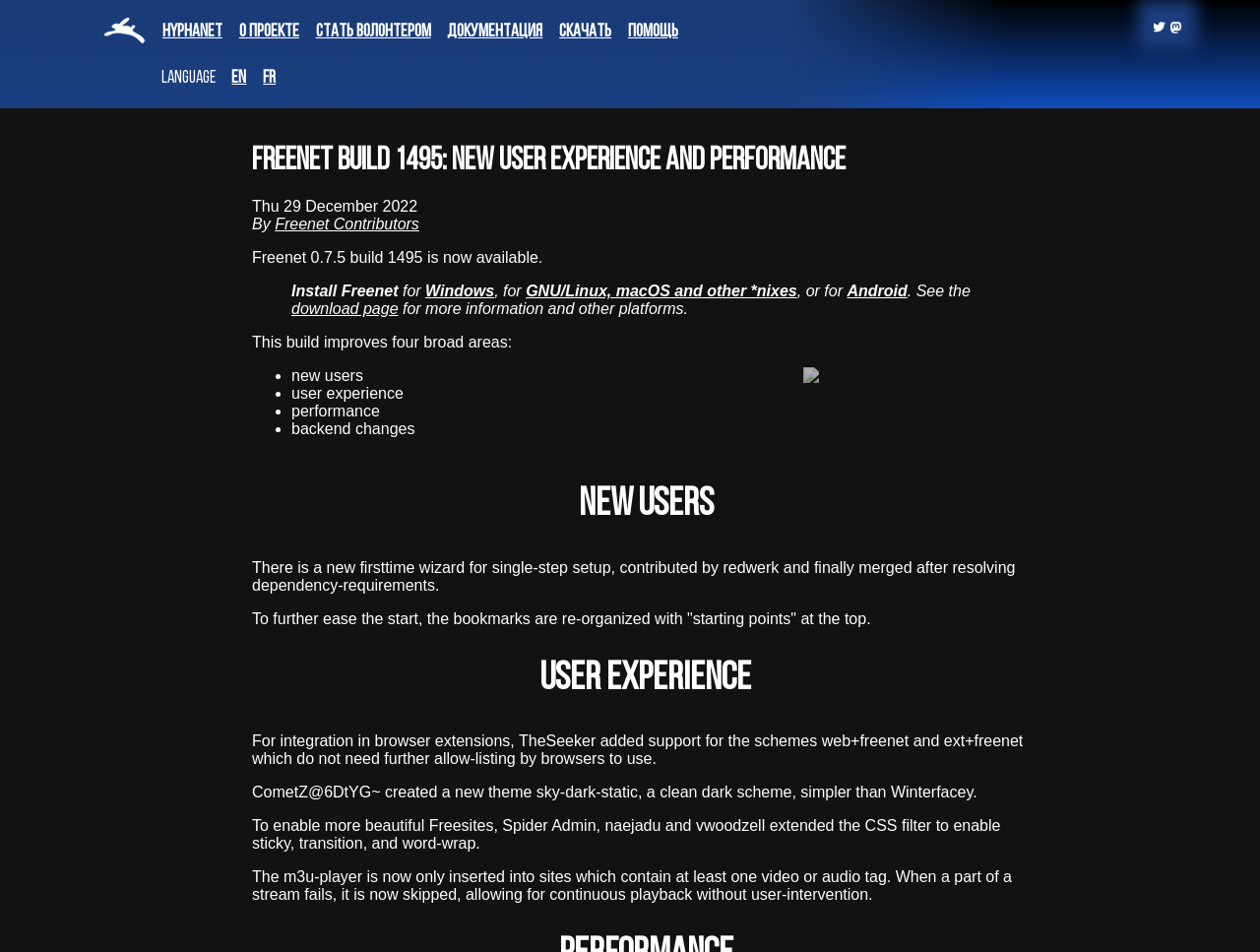What is the name of the new theme created by CometZ@6DtYG~?
Please provide a comprehensive answer based on the details in the screenshot.

The name of the new theme created by CometZ@6DtYG~ is sky-dark-static, which is a clean dark scheme, simpler than Winterfacey, as mentioned in the text 'CometZ@6DtYG~ created a new theme sky-dark-static, a clean dark scheme, simpler than Winterfacey'.